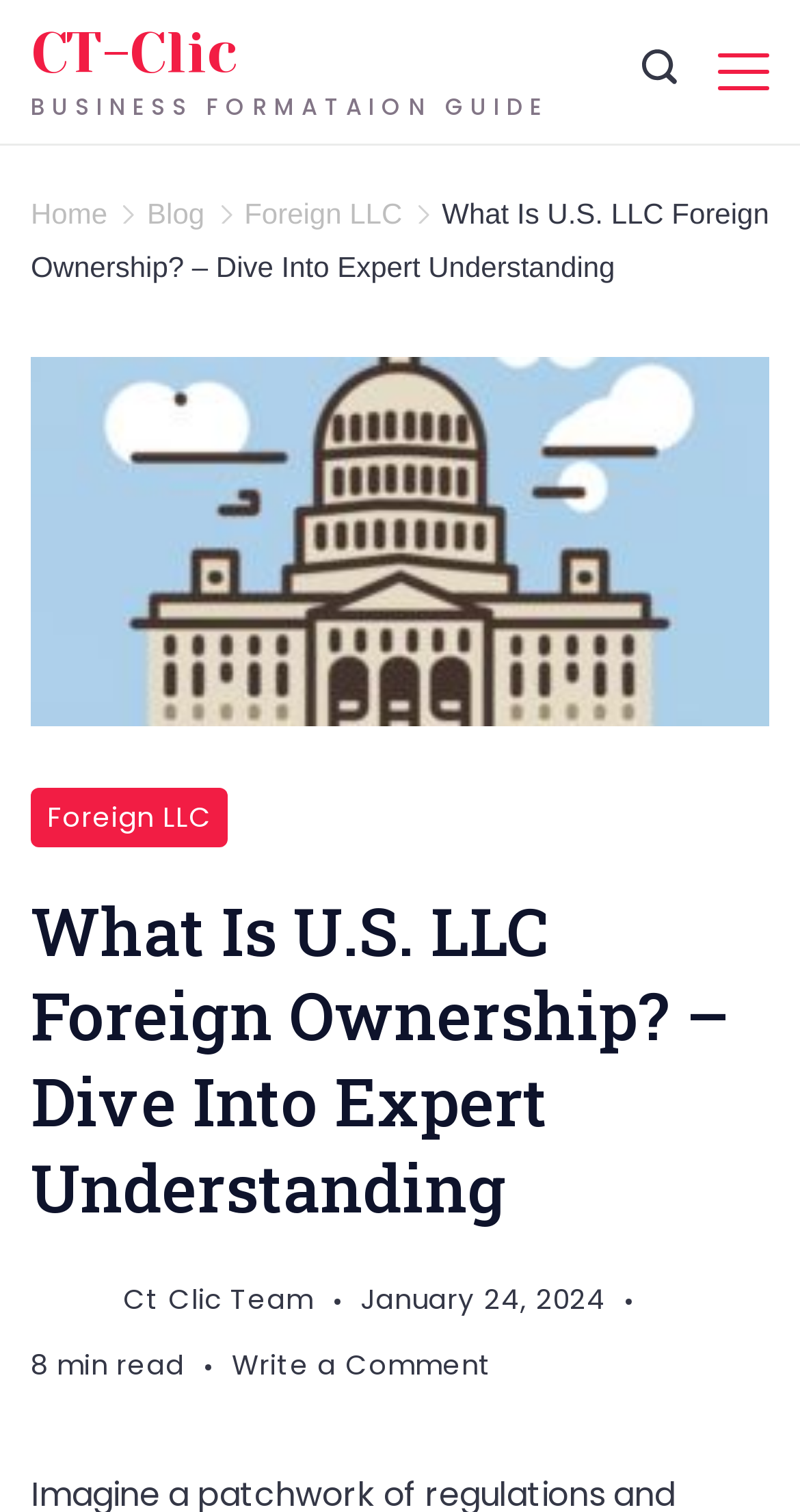Determine the bounding box coordinates of the target area to click to execute the following instruction: "Read the blog."

[0.184, 0.13, 0.256, 0.152]